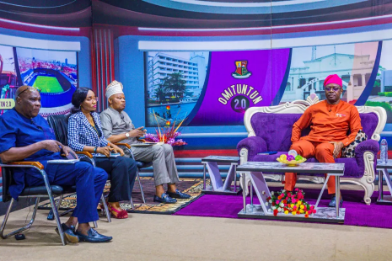Using the information in the image, could you please answer the following question in detail:
What is featured on the backdrop of the media studio?

According to the caption, 'the backdrop features the insignia of Oyo State', highlighting the significance of the discussion on governance issues and the administration's achievements.